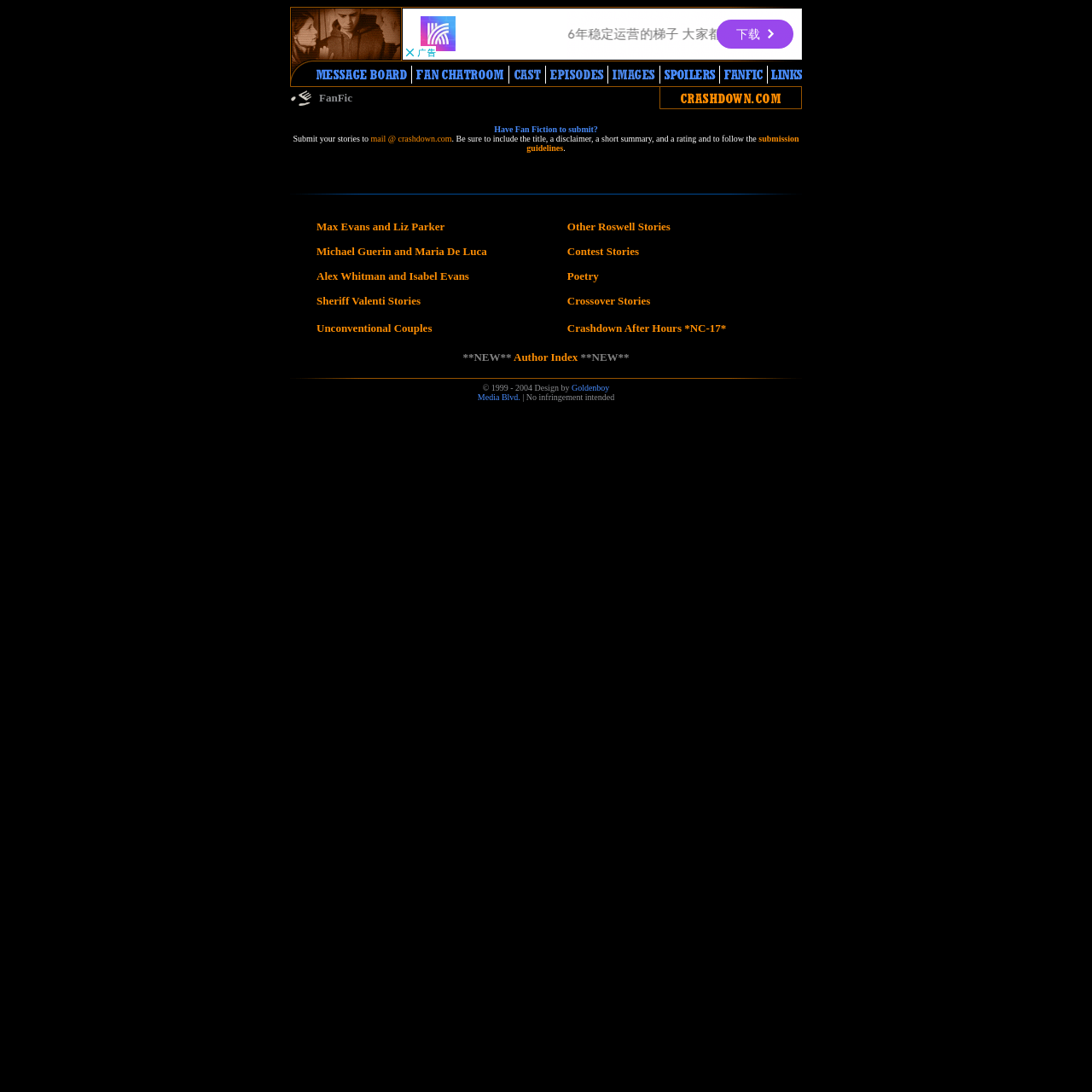Identify the bounding box coordinates of the clickable region to carry out the given instruction: "Check out Max Evans and Liz Parker stories".

[0.29, 0.202, 0.407, 0.213]